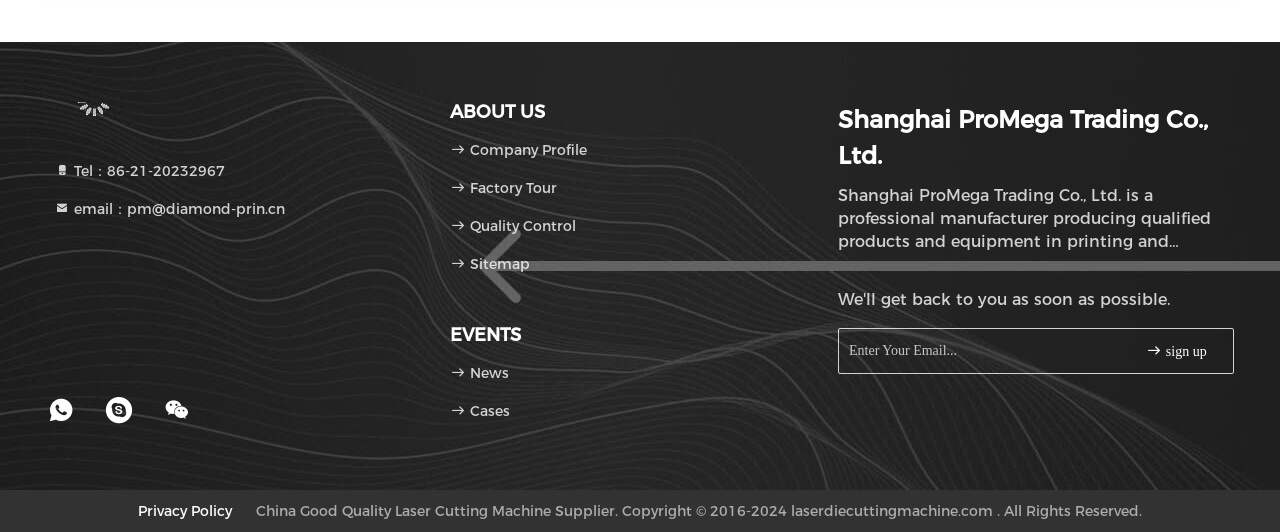Locate the bounding box coordinates of the region to be clicked to comply with the following instruction: "Enter email address". The coordinates must be four float numbers between 0 and 1, in the form [left, top, right, bottom].

[0.655, 0.617, 0.964, 0.703]